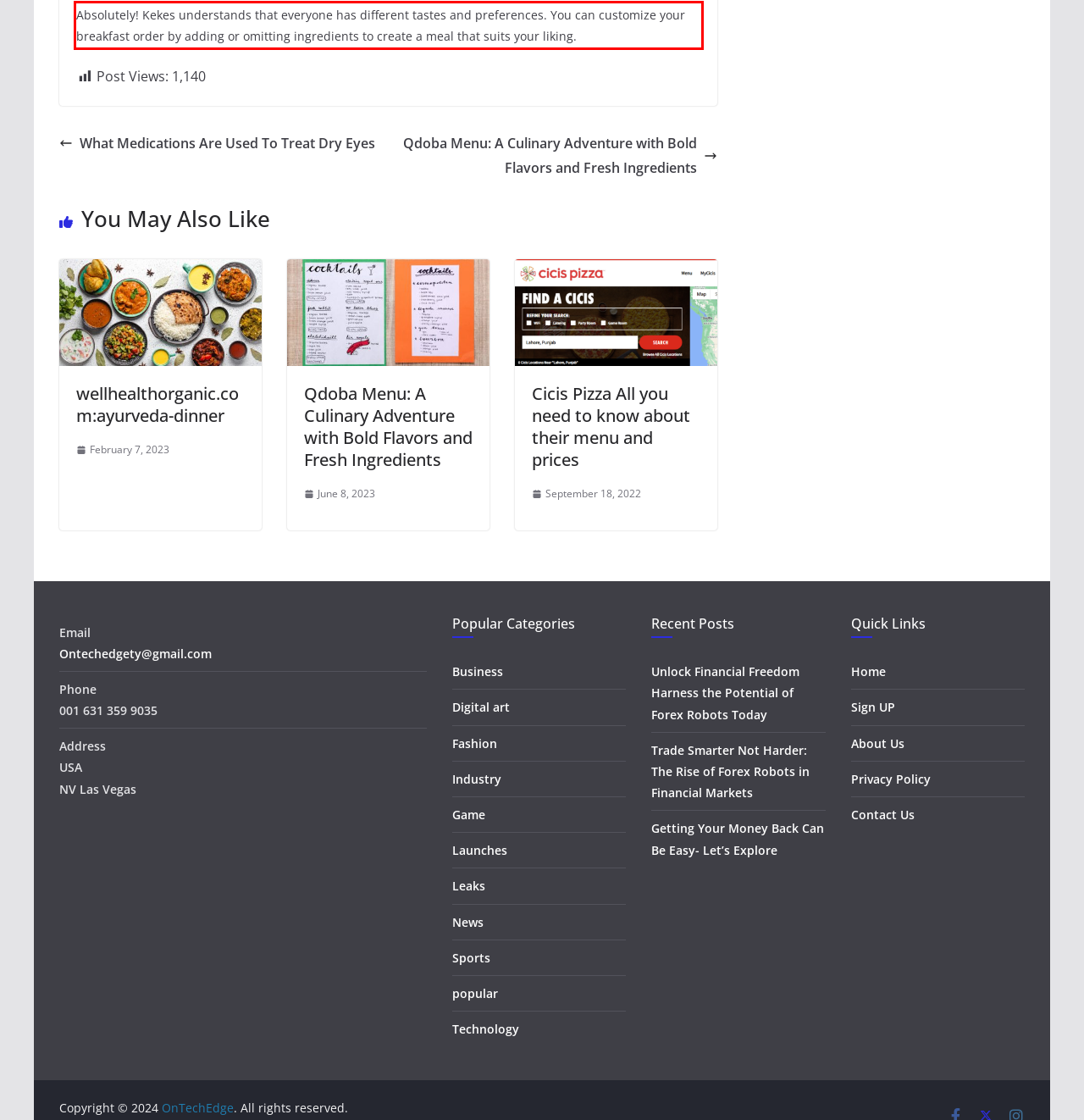You are provided with a screenshot of a webpage that includes a UI element enclosed in a red rectangle. Extract the text content inside this red rectangle.

Absolutely! Kekes understands that everyone has different tastes and preferences. You can customize your breakfast order by adding or omitting ingredients to create a meal that suits your liking.